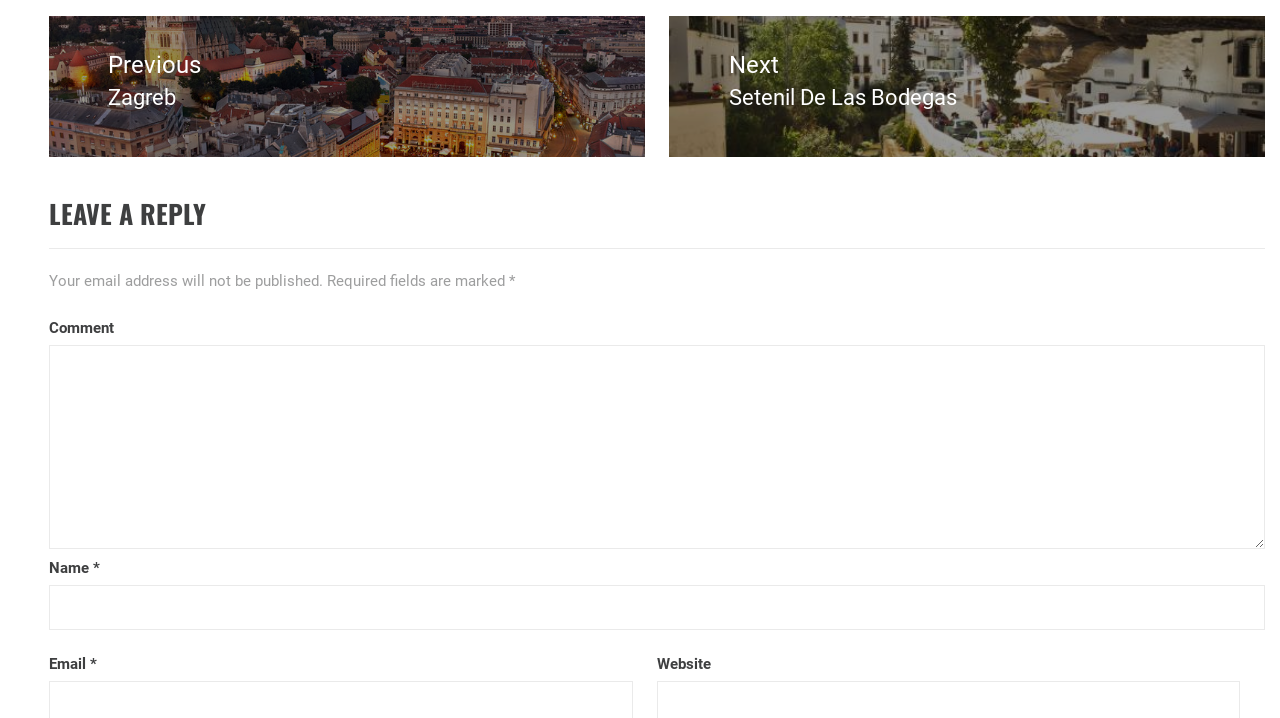Can you find the bounding box coordinates for the UI element given this description: "parent_node: Name * name="author""? Provide the coordinates as four float numbers between 0 and 1: [left, top, right, bottom].

[0.246, 0.573, 0.988, 0.636]